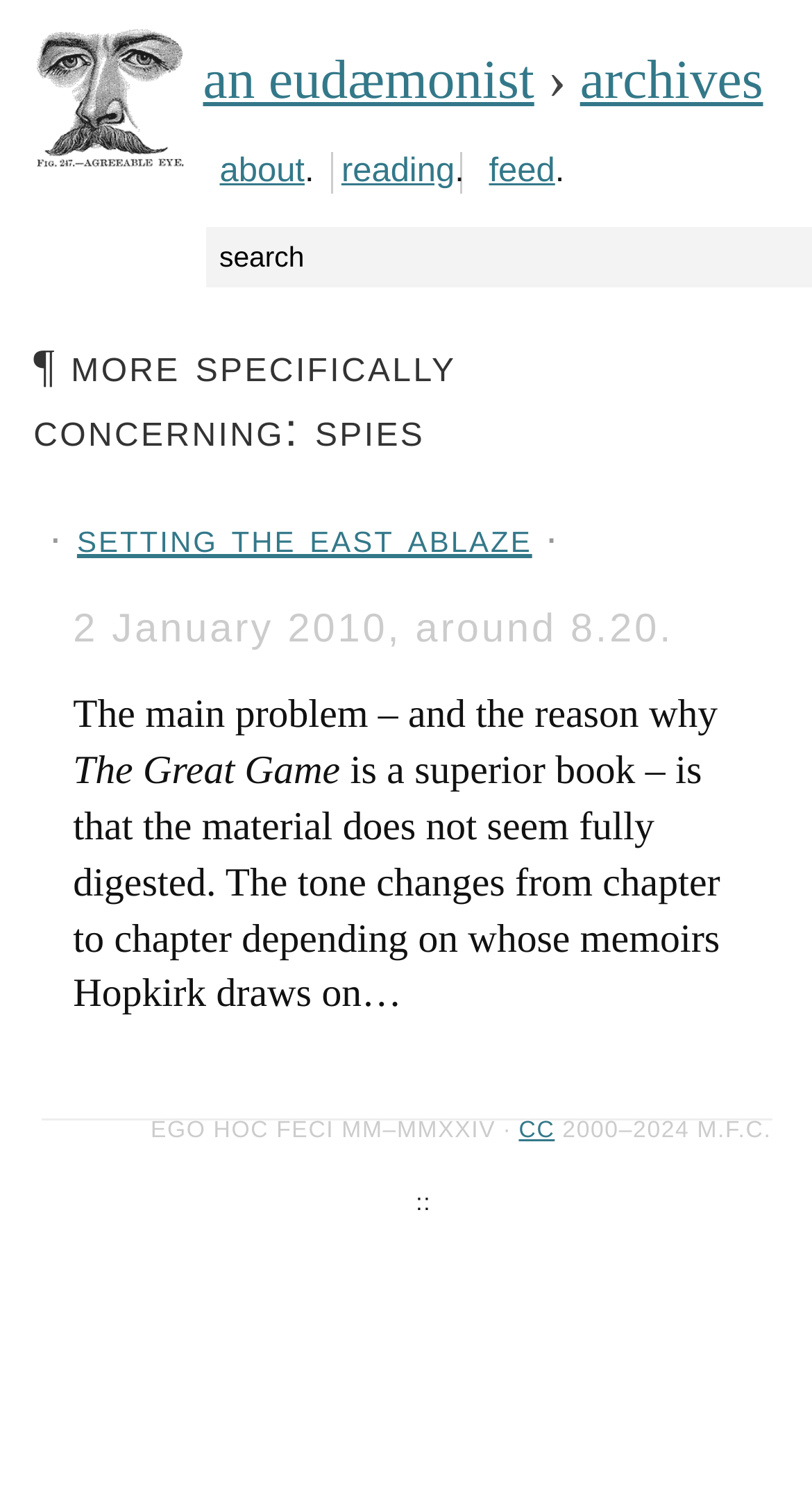Identify the bounding box coordinates of the element that should be clicked to fulfill this task: "search for something". The coordinates should be provided as four float numbers between 0 and 1, i.e., [left, top, right, bottom].

[0.253, 0.151, 1.0, 0.191]